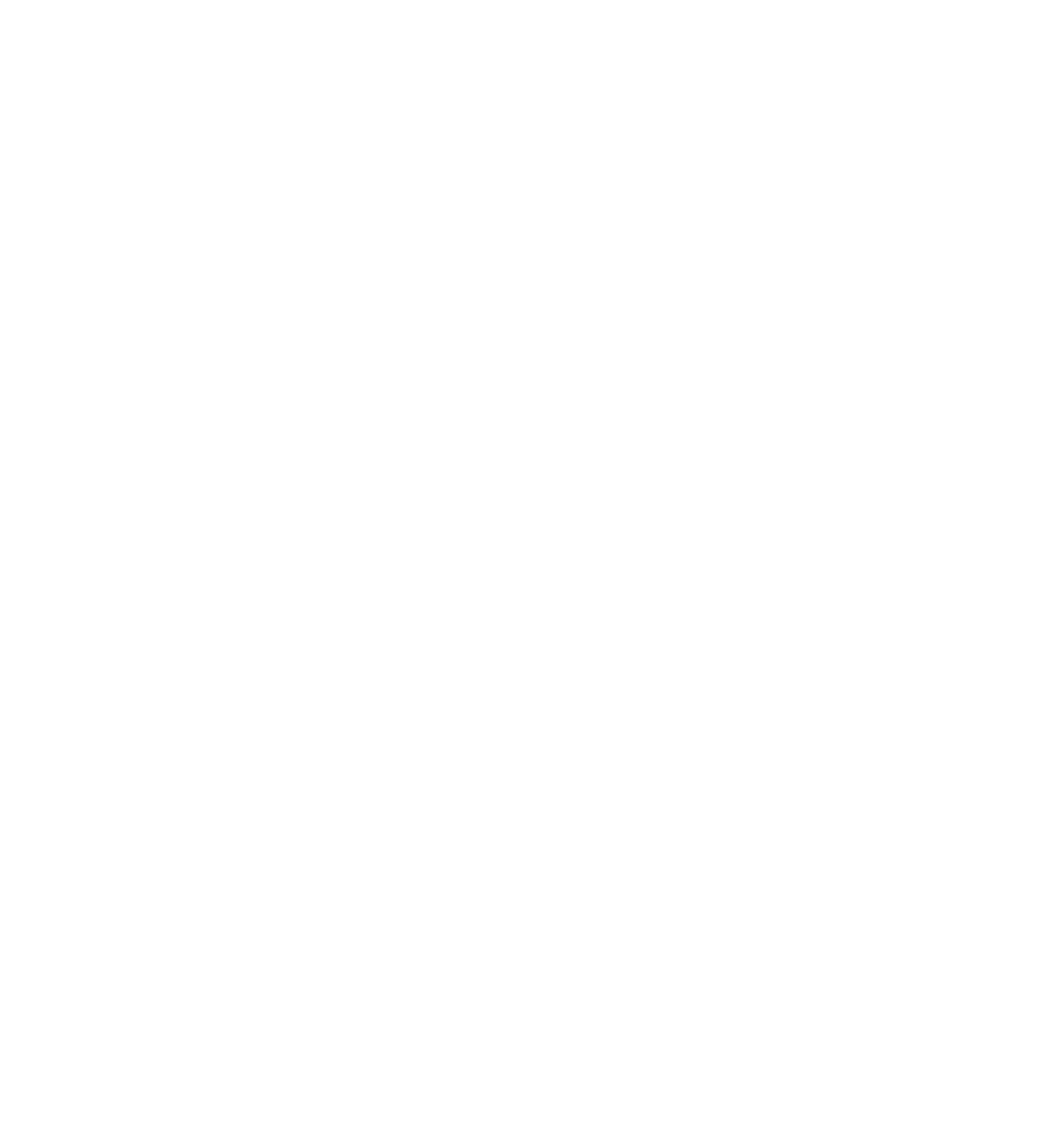Provide a short answer using a single word or phrase for the following question: 
How many years of warranty does the new boiler have?

15 years